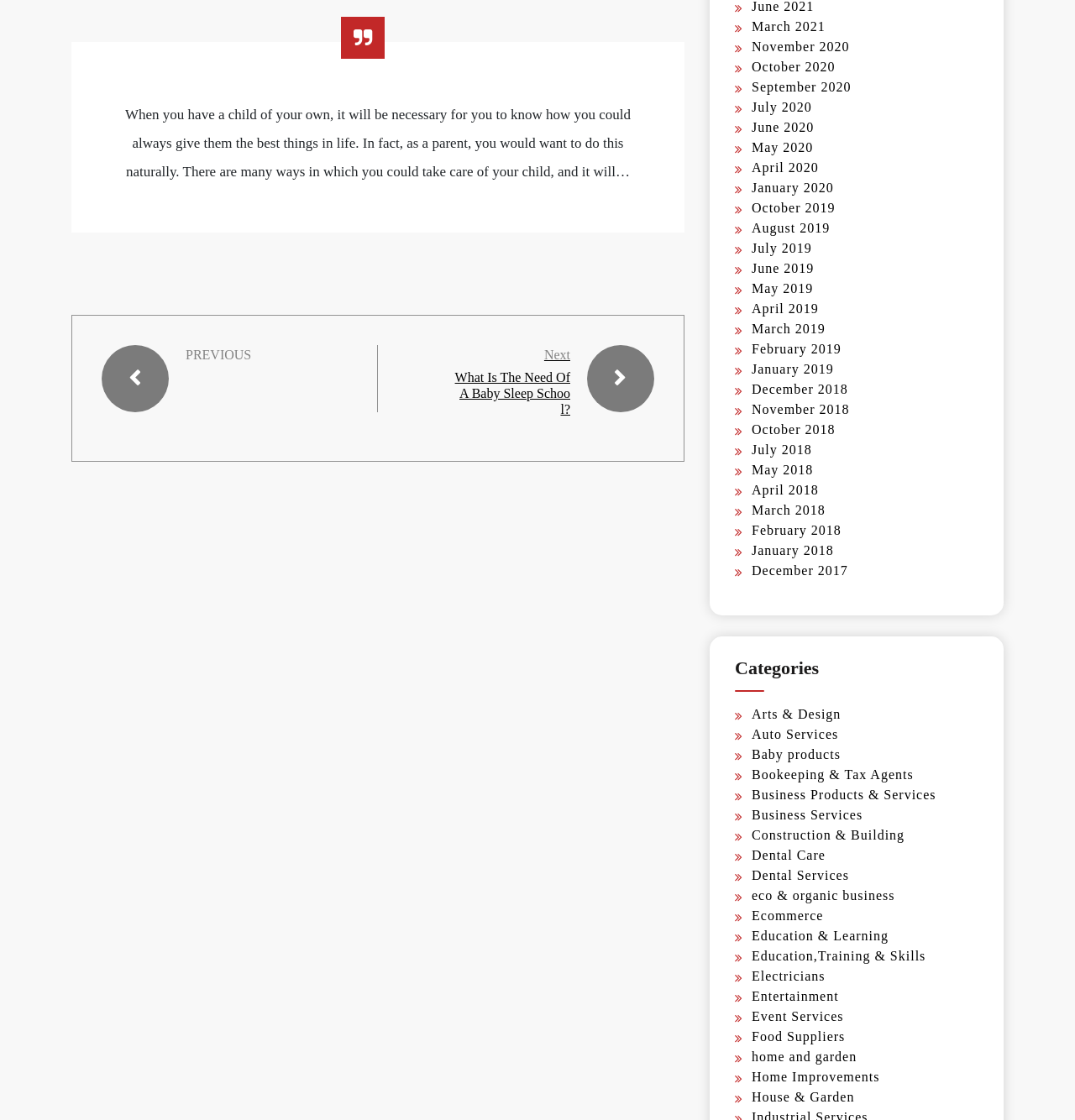What is the purpose of the links with calendar icons?
Answer the question with a detailed and thorough explanation.

The links with calendar icons, such as ' March 2021', ' November 2020', and so on, are likely used to navigate to archives of the website, allowing users to access content from specific months and years.